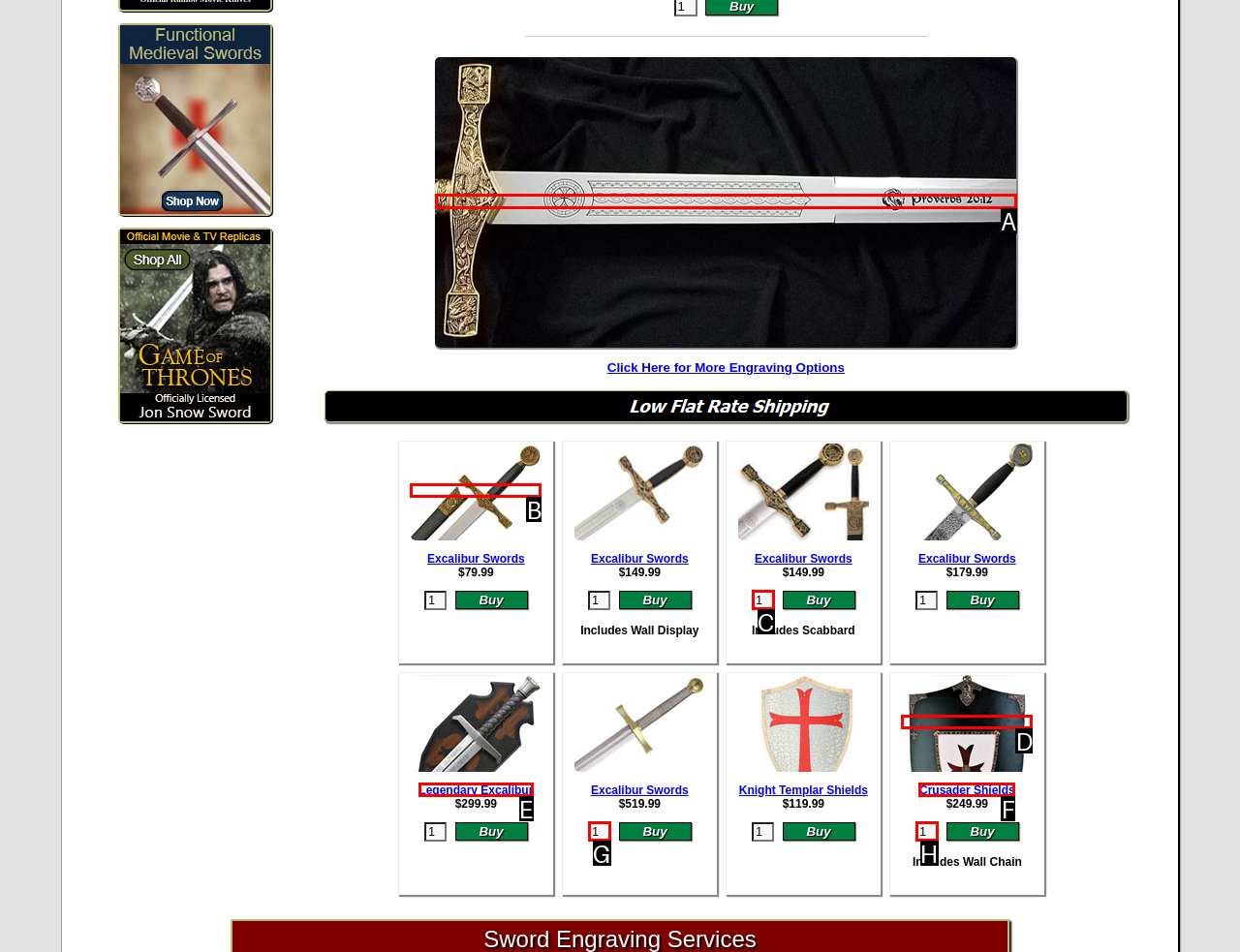Tell me the letter of the HTML element that best matches the description: Crusader Shields from the provided options.

F